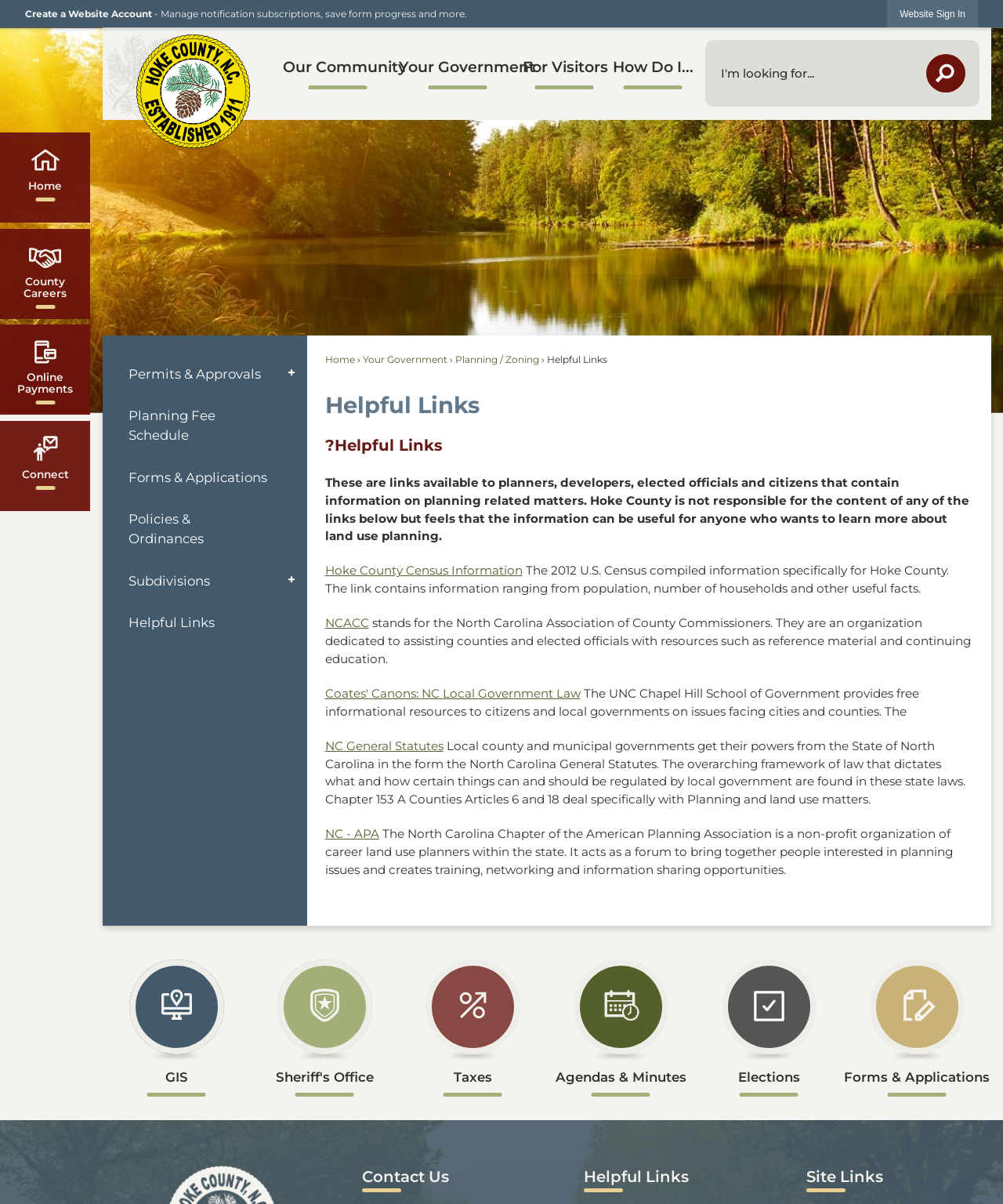How many main categories are available in the menu?
Based on the screenshot, provide your answer in one word or phrase.

5